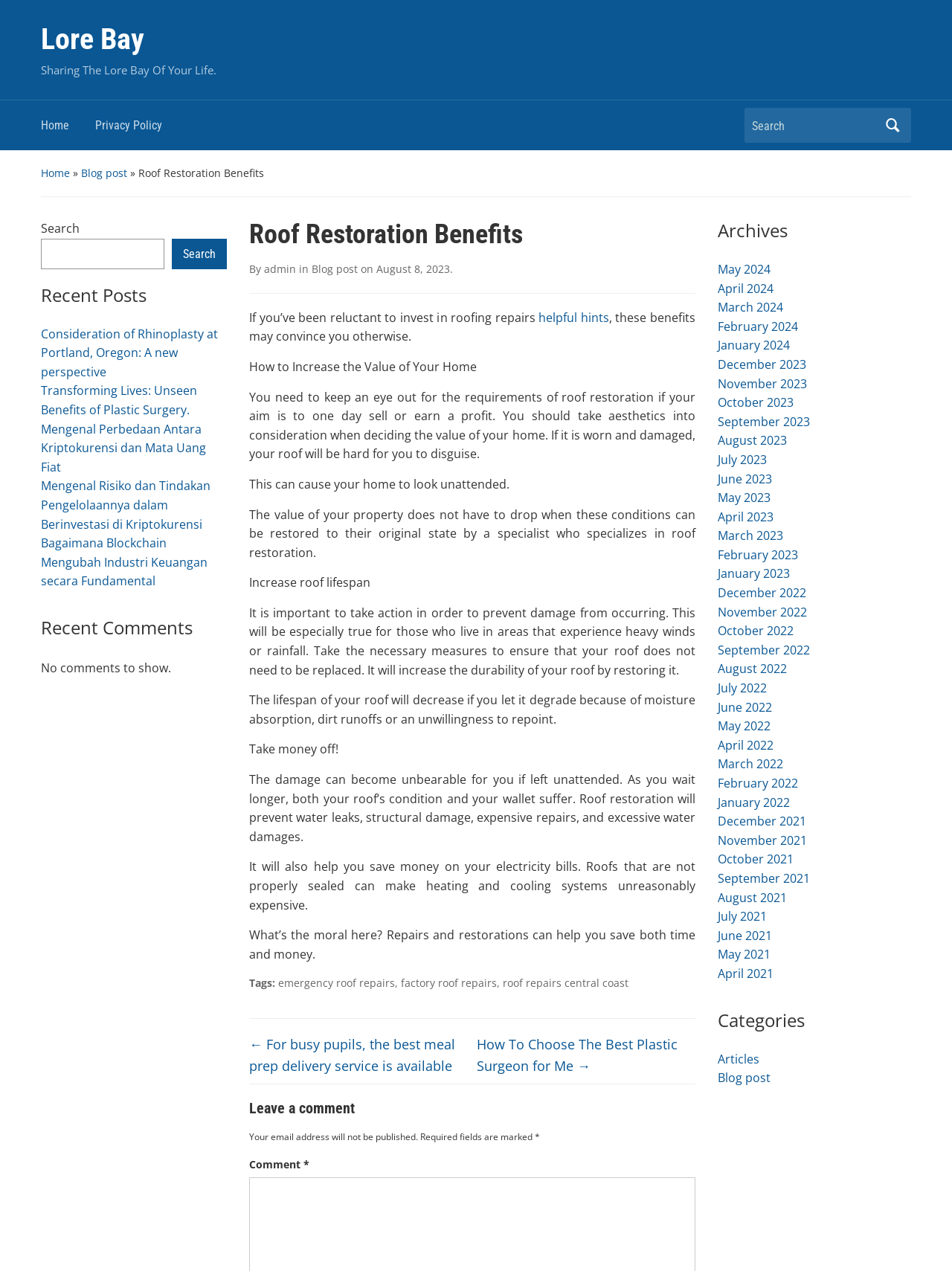Please answer the following question using a single word or phrase: 
How many links are there in the 'Archives' section?

12